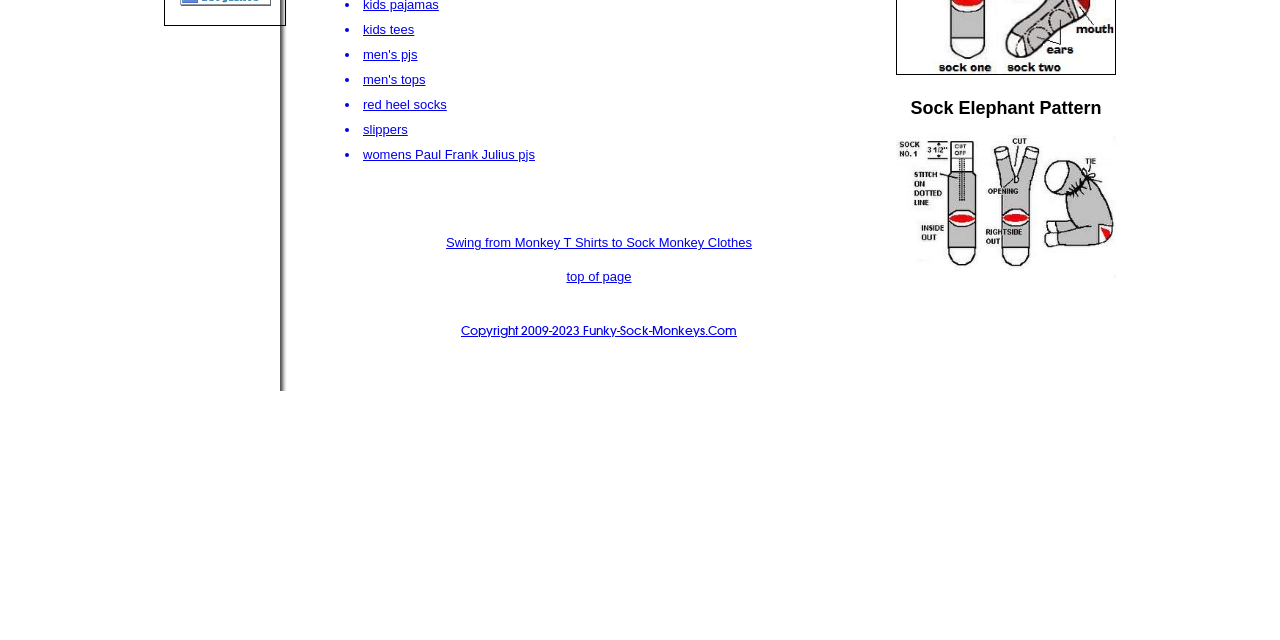Return the bounding box coordinates of the UI element that corresponds to this description: "womens Paul Frank Julius pjs". The coordinates must be given as four float numbers in the range of 0 and 1, [left, top, right, bottom].

[0.266, 0.229, 0.67, 0.291]